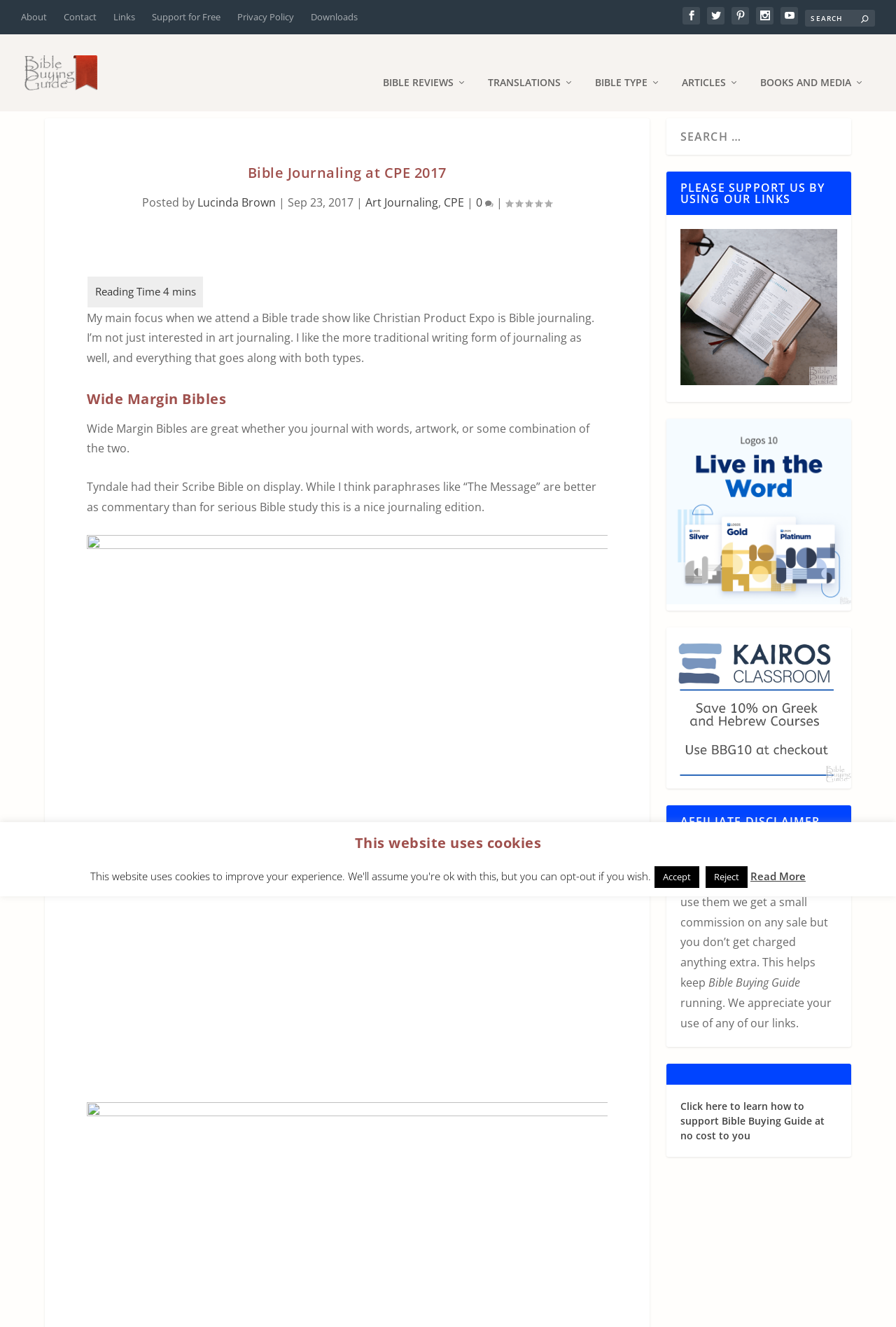Determine the bounding box coordinates of the clickable element necessary to fulfill the instruction: "Search for Bible journaling resources". Provide the coordinates as four float numbers within the 0 to 1 range, i.e., [left, top, right, bottom].

[0.898, 0.005, 0.977, 0.021]